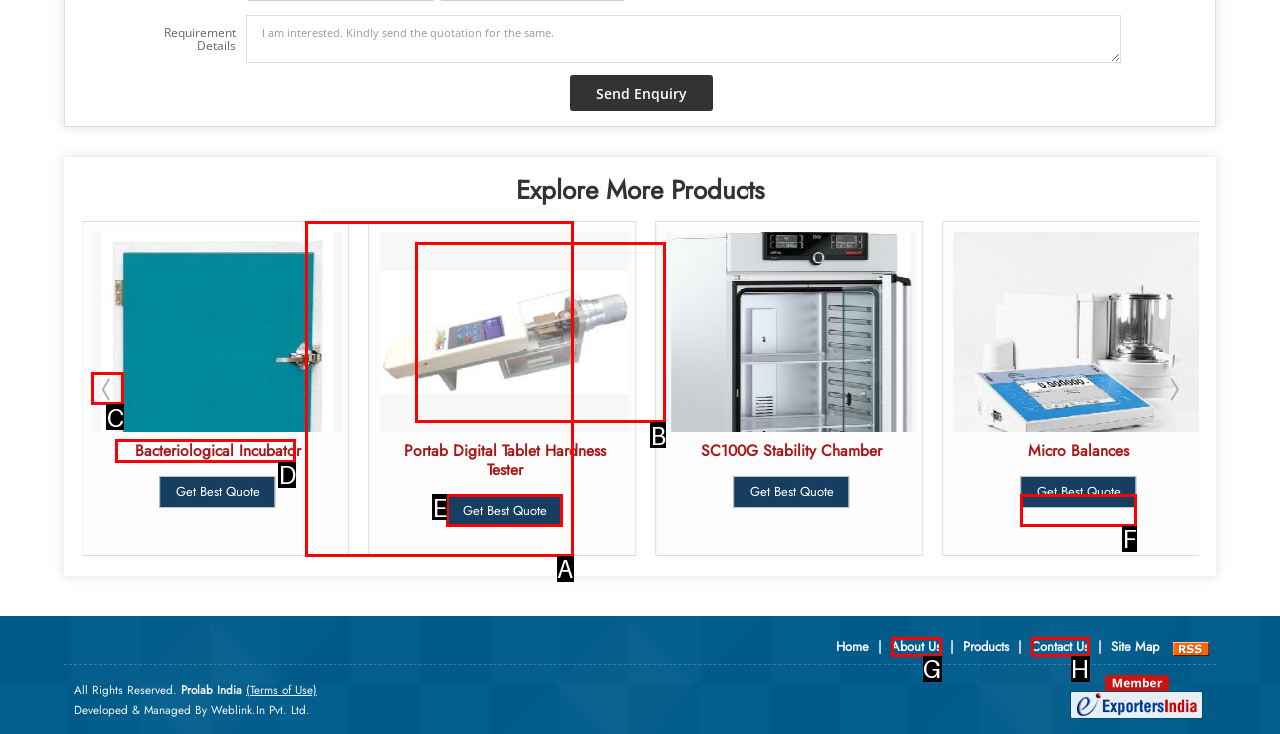Tell me which one HTML element I should click to complete the following task: Submit the comment Answer with the option's letter from the given choices directly.

None